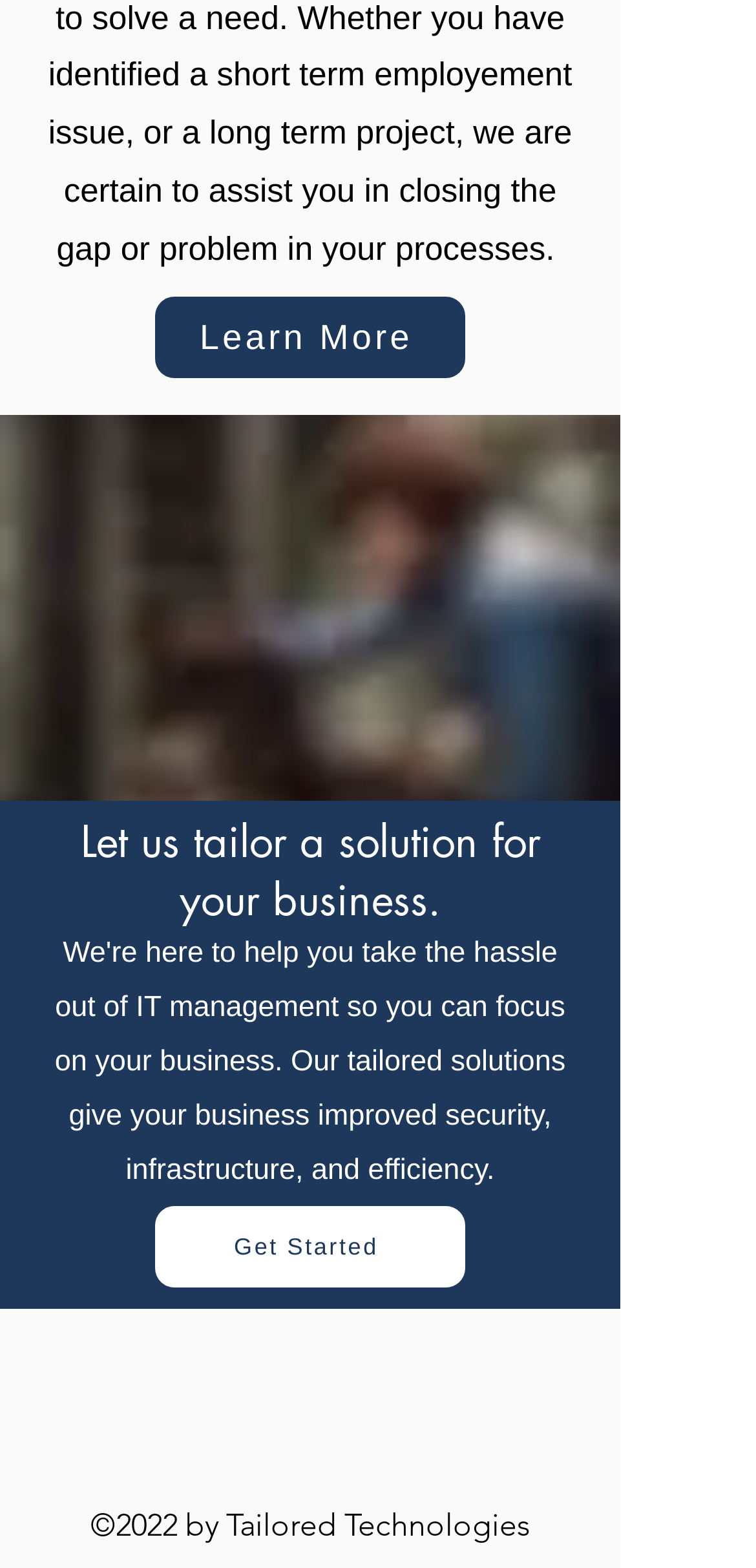Please determine the bounding box coordinates, formatted as (top-left x, top-left y, bottom-right x, bottom-right y), with all values as floating point numbers between 0 and 1. Identify the bounding box of the region described as: Learn More

[0.205, 0.19, 0.615, 0.242]